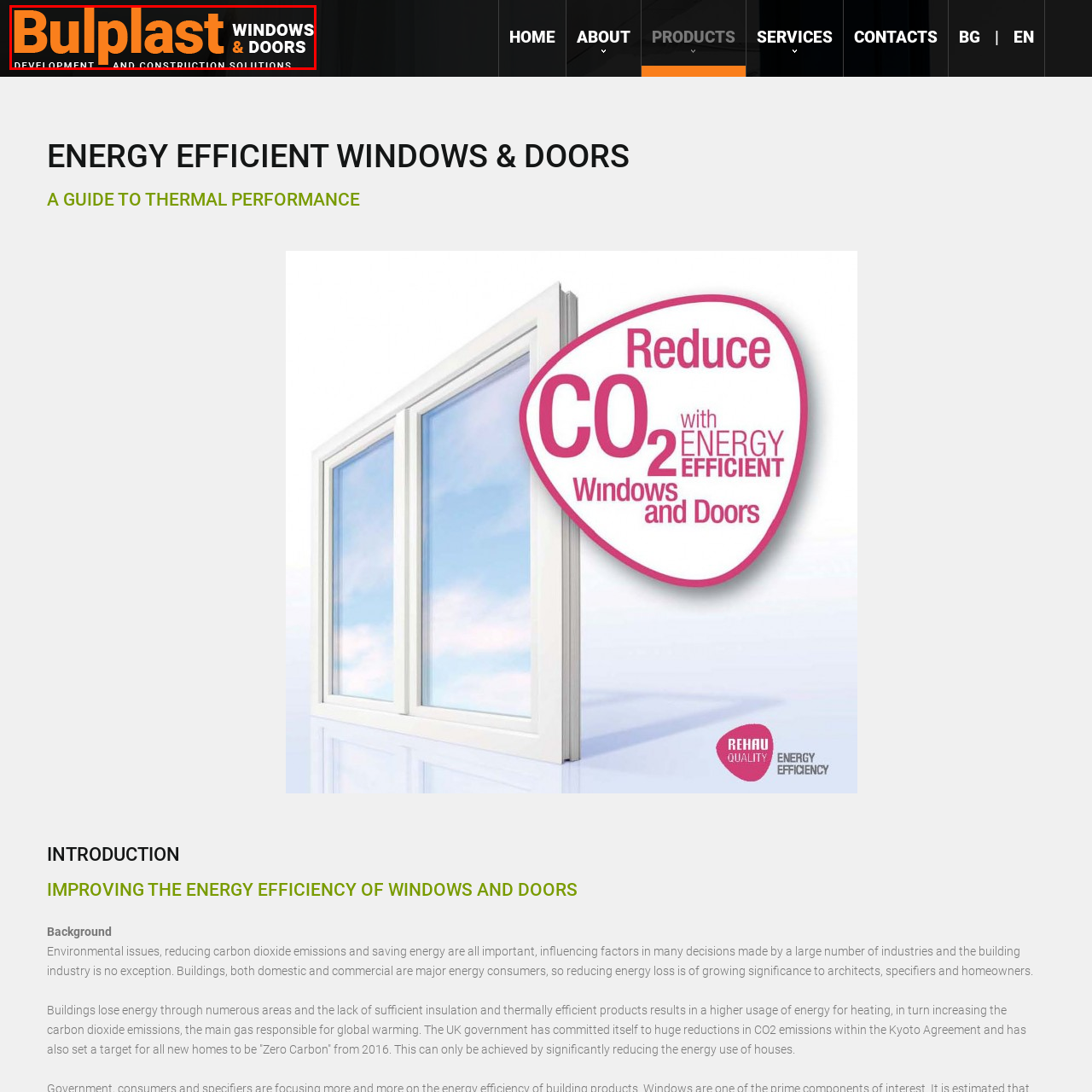Describe in detail the contents of the image highlighted within the red box.

The image features the logo of Bulplast Ltd, a company specializing in energy-efficient windows and doors. The design prominently displays the name "Bulplast" in bold, orange text against a contrasting black background, conveying a sense of modernity and professionalism. Below the main name, the words "WINDOWS & DOORS" are emphasized, signaling the company’s focus on these specific products. Further down, the words "DEVELOPMENT AND CONSTRUCTION SOLUTIONS" are presented, indicating Bulplast's broader commitment to providing innovative solutions in the building sector. This visual representation effectively encapsulates the company's identity and mission in the construction industry.